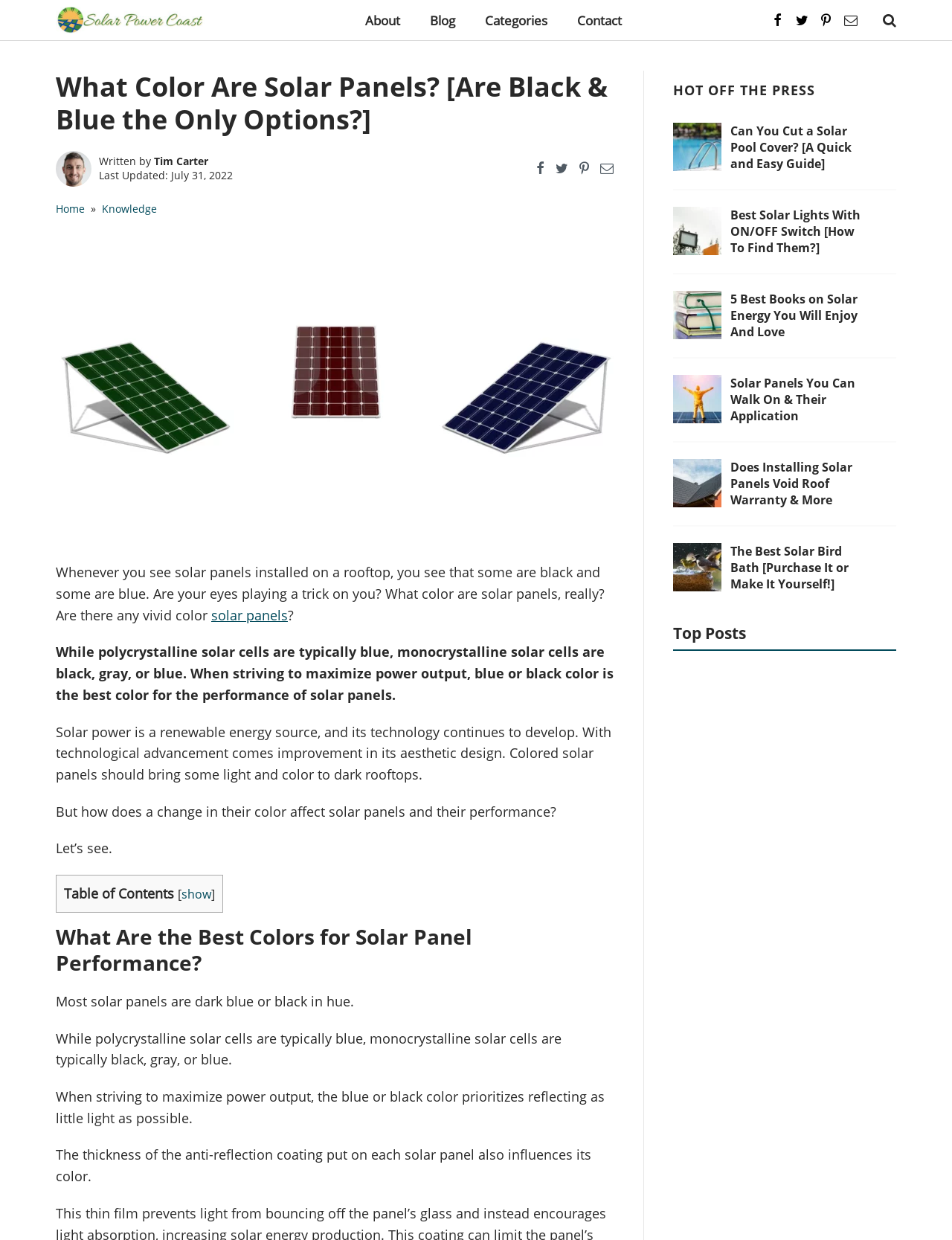Find the bounding box coordinates of the element's region that should be clicked in order to follow the given instruction: "Click on the 'Facebook' link". The coordinates should consist of four float numbers between 0 and 1, i.e., [left, top, right, bottom].

[0.808, 0.008, 0.826, 0.024]